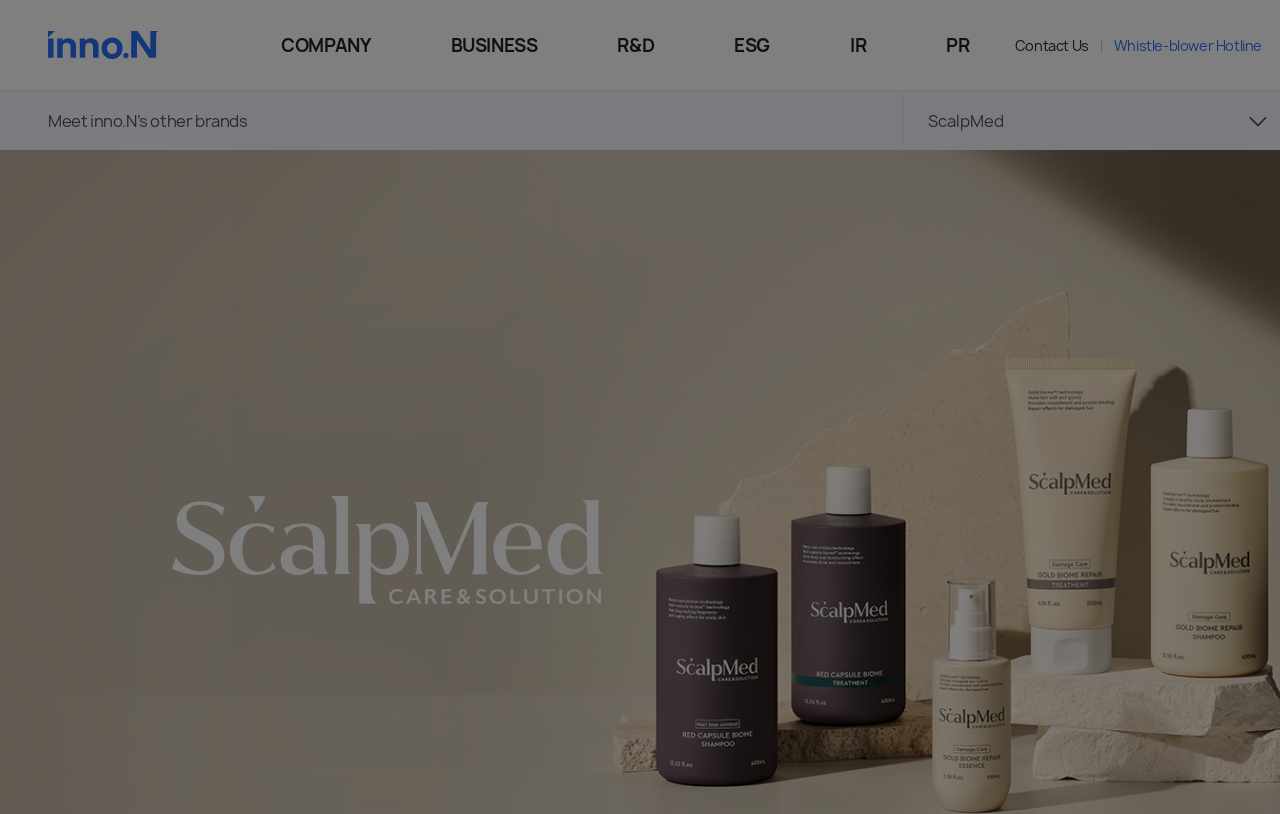Determine the bounding box for the HTML element described here: "Whistle-blower Hotline". The coordinates should be given as [left, top, right, bottom] with each number being a float between 0 and 1.

[0.87, 0.042, 0.986, 0.068]